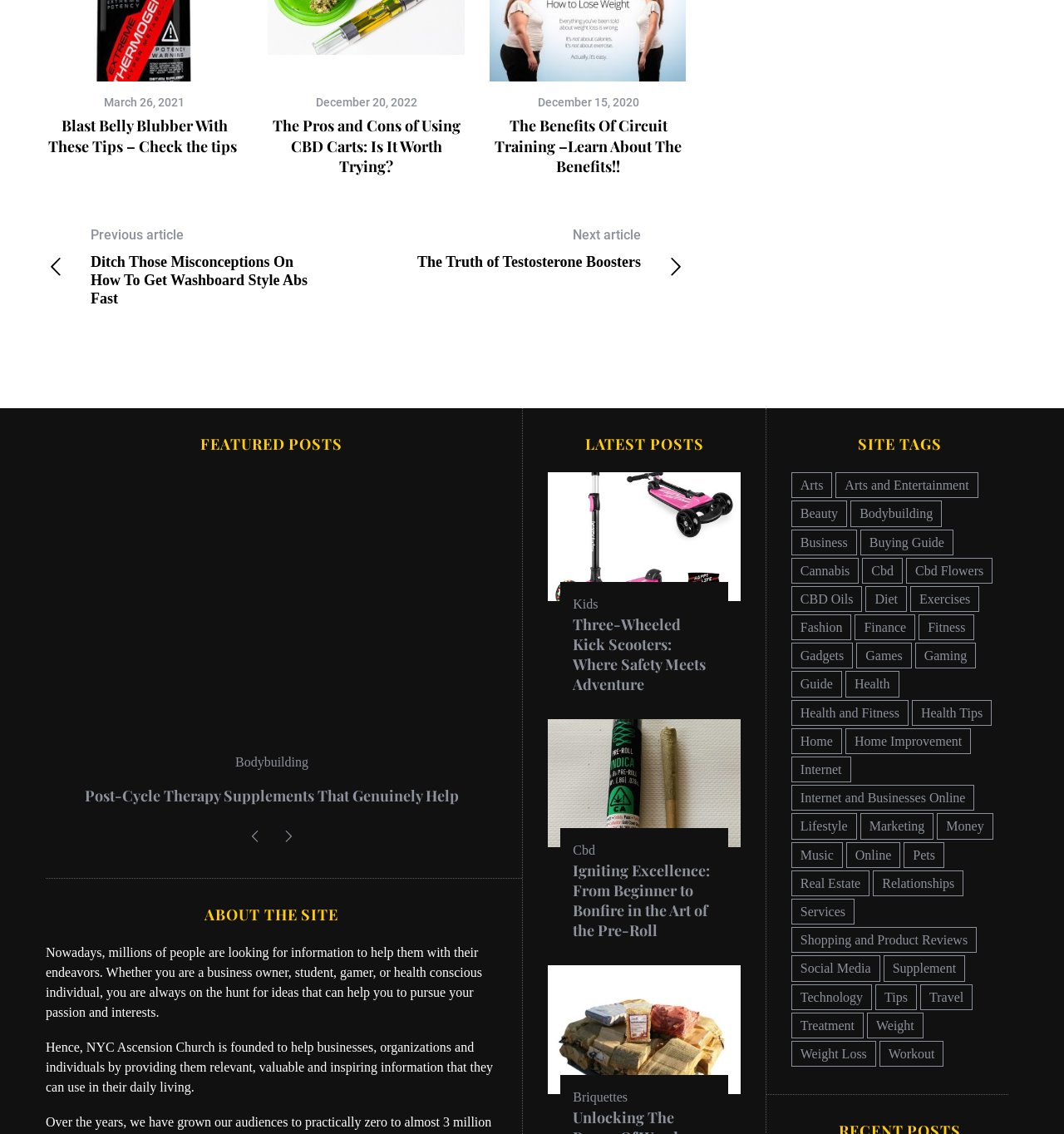Find the bounding box of the UI element described as: "Shopping and Product Reviews". The bounding box coordinates should be given as four float values between 0 and 1, i.e., [left, top, right, bottom].

[0.744, 0.818, 0.918, 0.84]